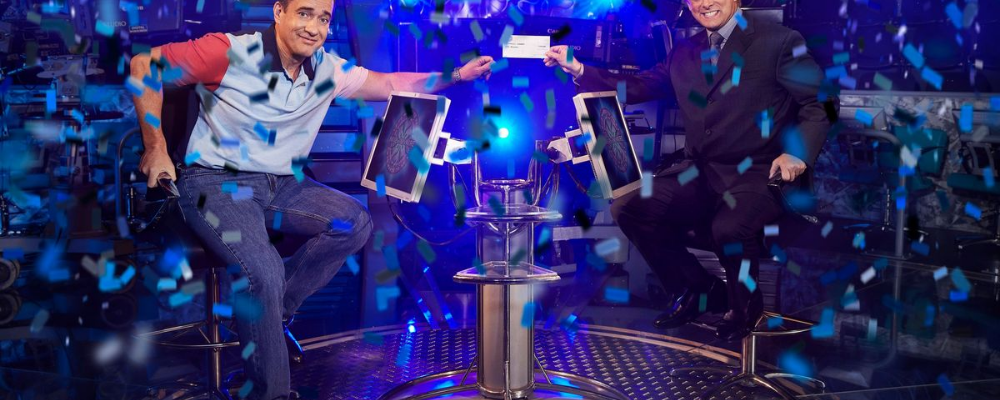Give a one-word or short phrase answer to the question: 
What is falling from the ceiling?

Confetti